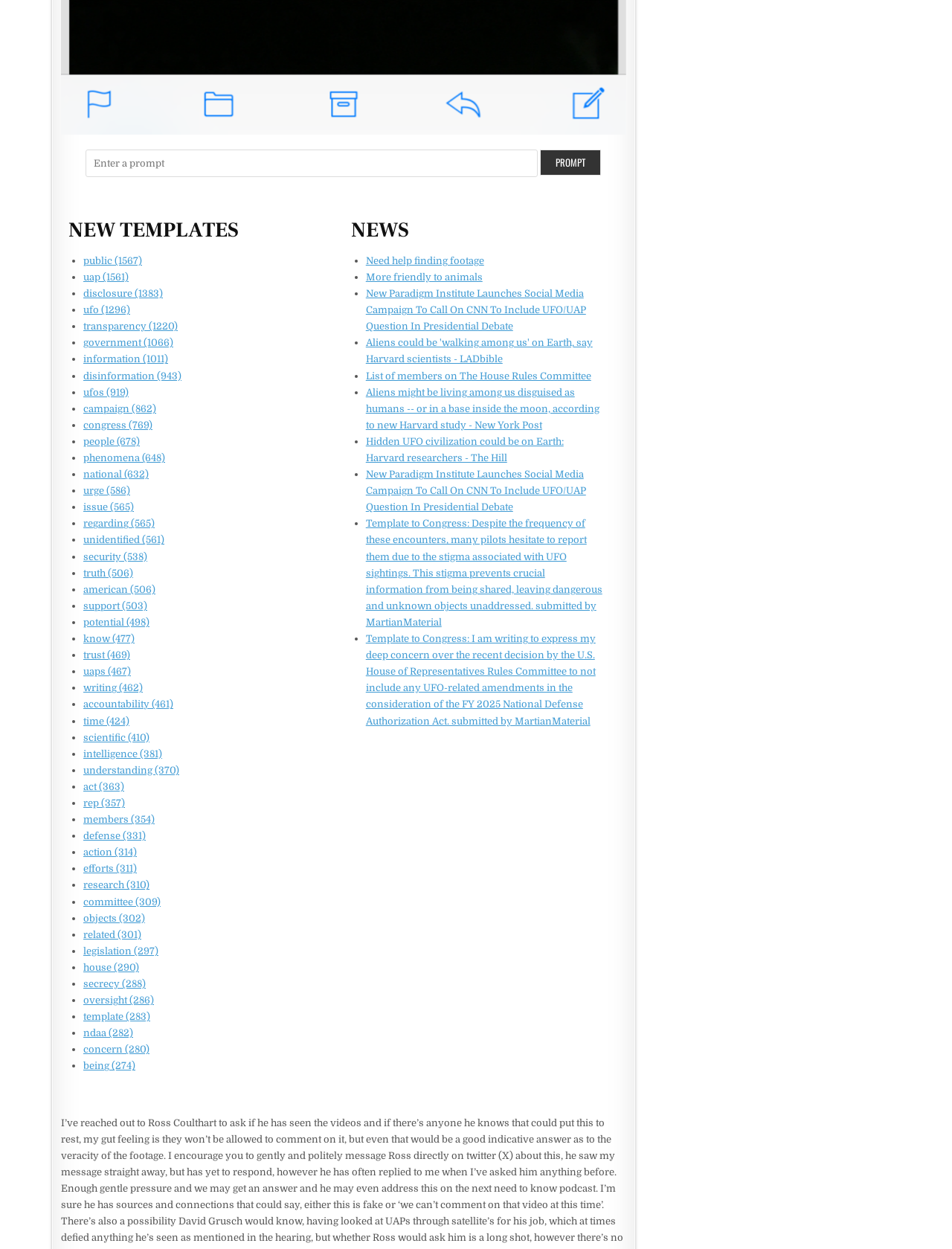Find the bounding box coordinates of the clickable area that will achieve the following instruction: "Click the PROMPT button".

[0.567, 0.12, 0.631, 0.141]